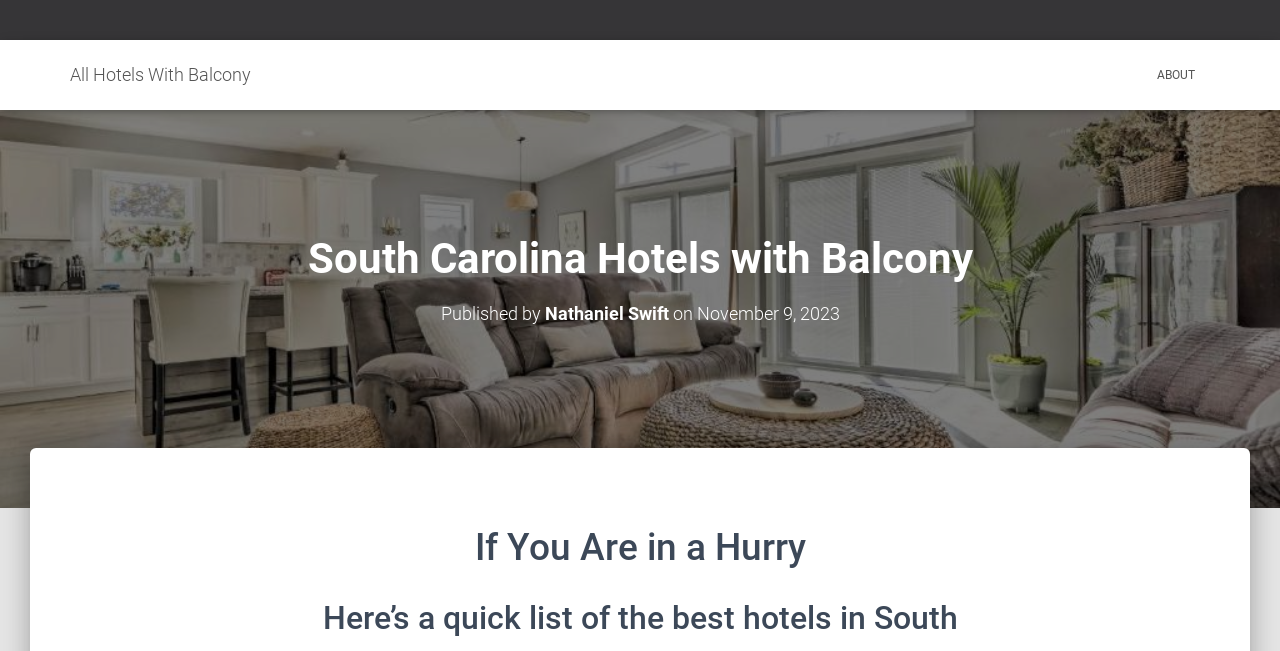Using the element description: "Nathaniel Swift", determine the bounding box coordinates. The coordinates should be in the format [left, top, right, bottom], with values between 0 and 1.

[0.425, 0.465, 0.522, 0.497]